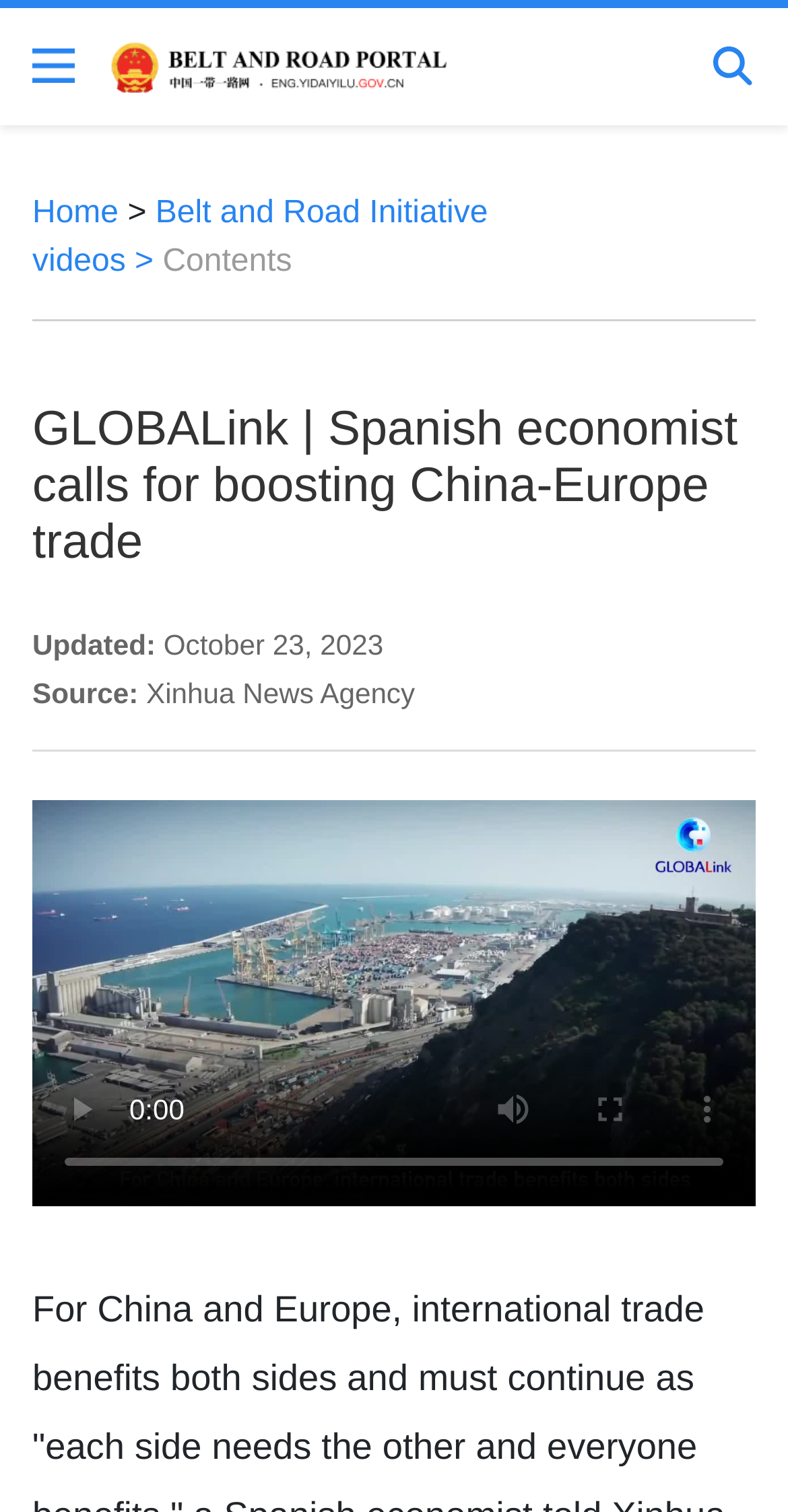Provide a brief response in the form of a single word or phrase:
How many buttons are there for video control?

4